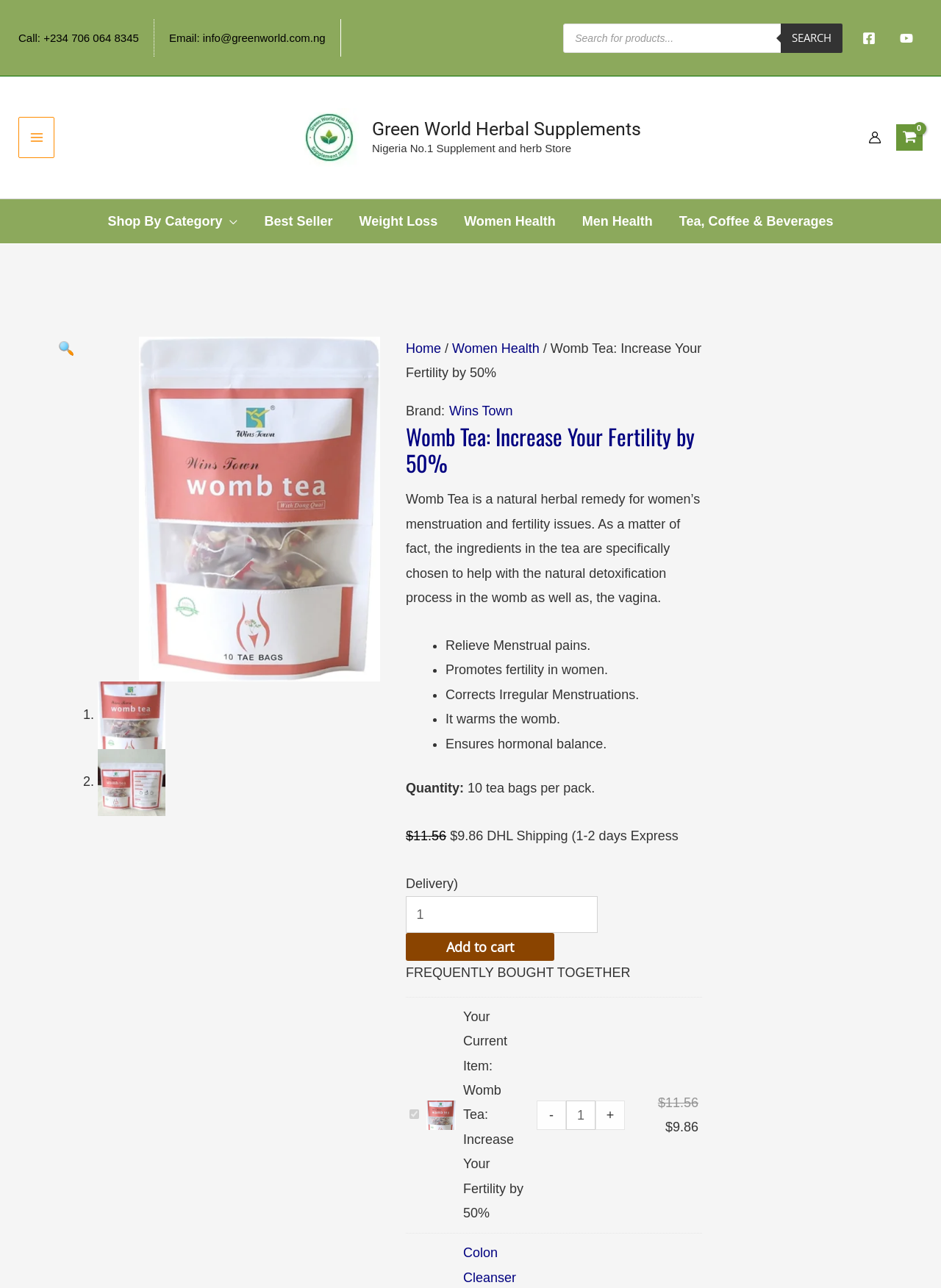Please provide the bounding box coordinates for the element that needs to be clicked to perform the following instruction: "Increase product quantity". The coordinates should be given as four float numbers between 0 and 1, i.e., [left, top, right, bottom].

[0.602, 0.854, 0.633, 0.877]